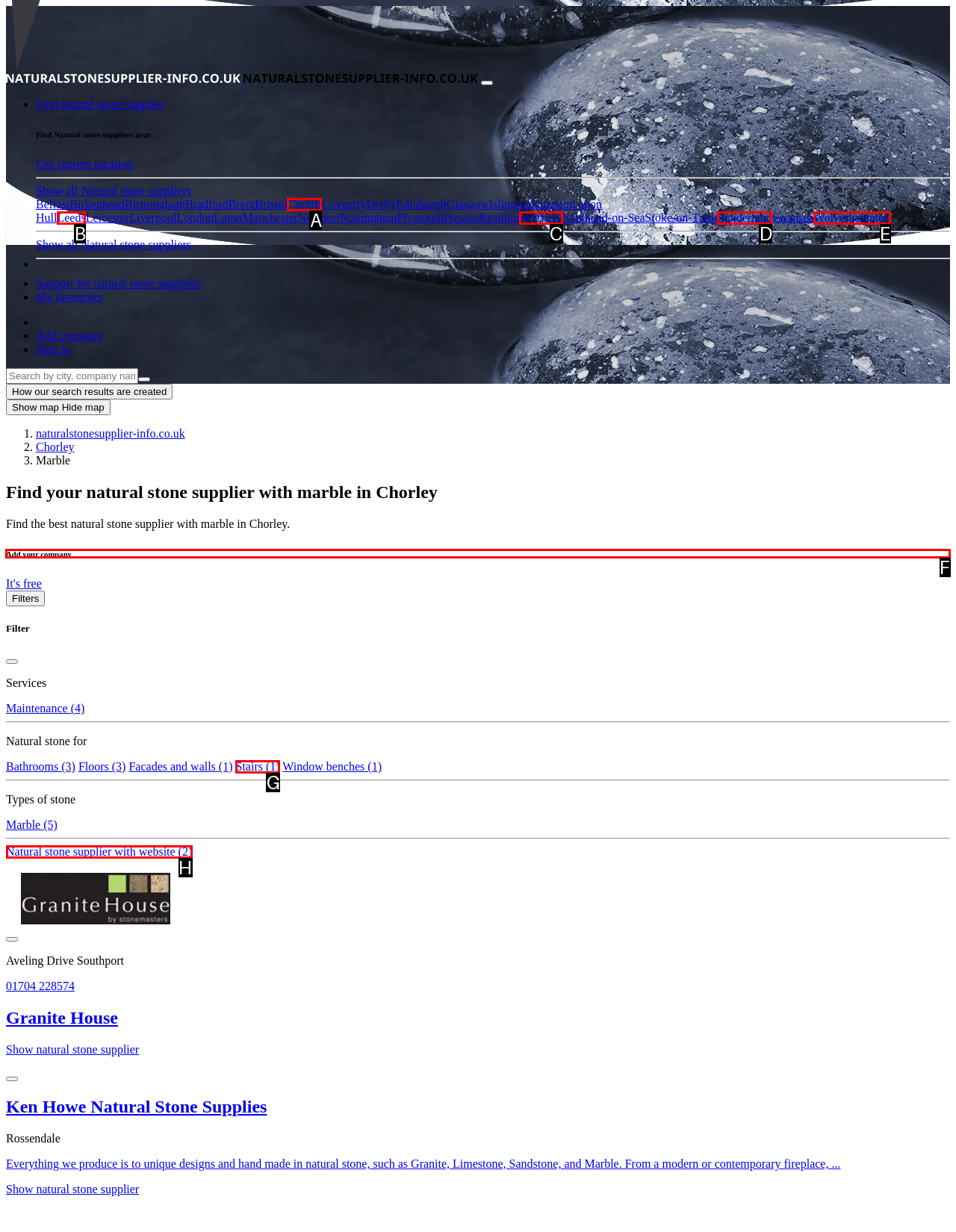Which option should you click on to fulfill this task: Add your company? Answer with the letter of the correct choice.

F